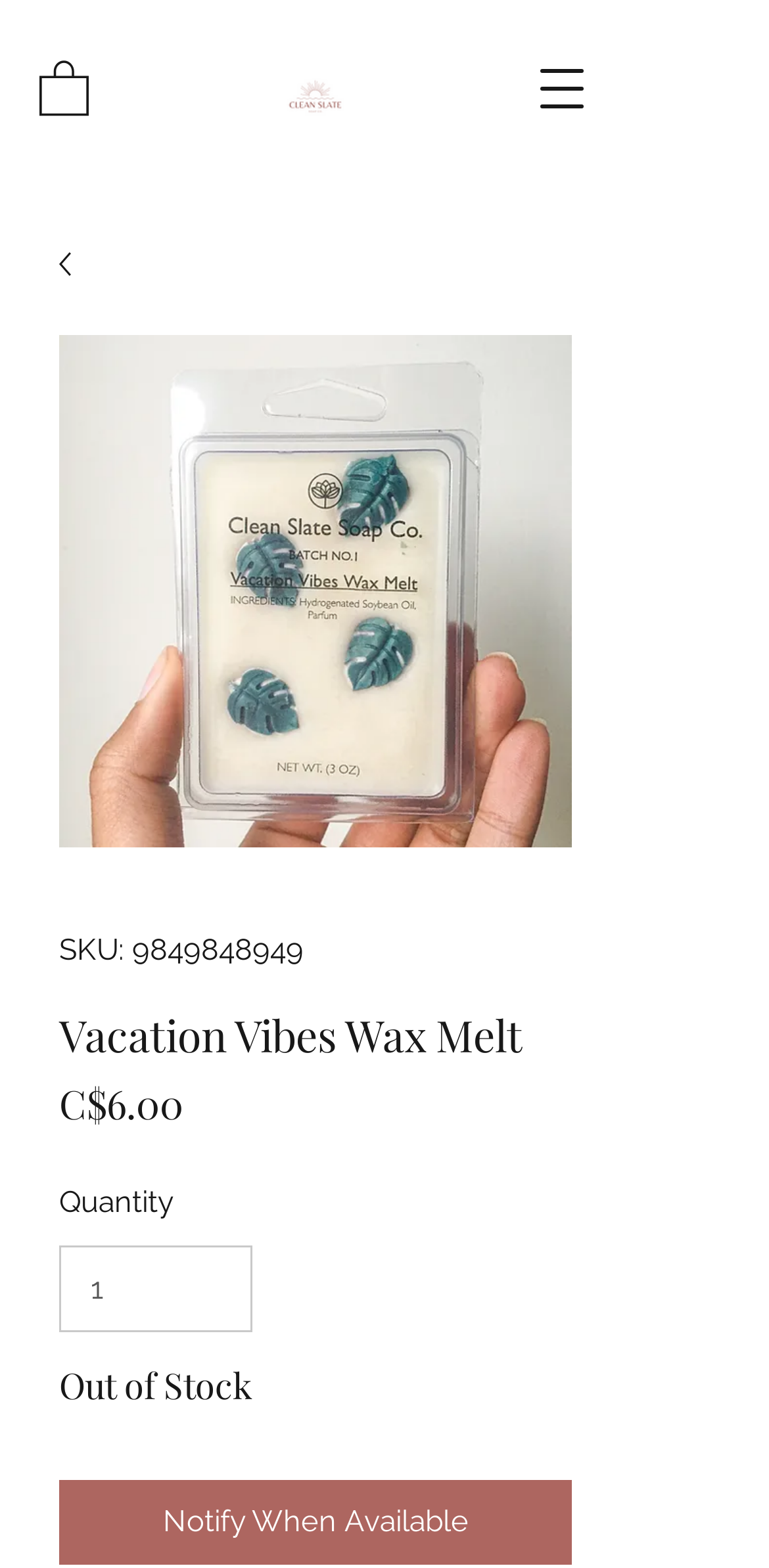Please study the image and answer the question comprehensively:
What is the price of the Vacation Vibes Wax Melt?

I found the price by looking at the text 'C$6.00' which is located below the product name 'Vacation Vibes Wax Melt' and above the 'Quantity' label.